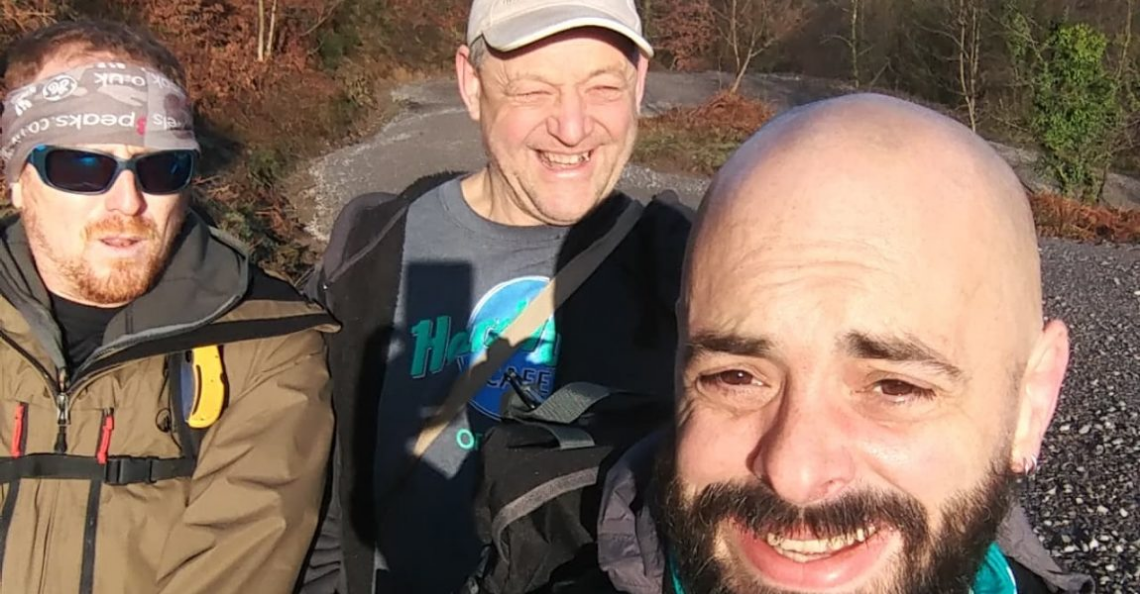Offer a thorough description of the image.

The image captures three men smiling and posing together during a training walk, which is part of the #10nTaff initiative for Ty Hafan. The scene is set against a picturesque, natural backdrop characterized by a trail surrounded by trees and some foliage. The man on the left sports a headband and sunglasses, dressed in an outdoor jacket, while the middle man beams with a joyful expression in a casual t-shirt and backpack. The man on the right, with a bald head and a beard, shares a wide smile, reflecting the camaraderie and enjoyment of the moment. This photograph serves as a vibrant representation of the group's training journey, emphasizing not only their physical activity but also the strong bond formed through these experiences.